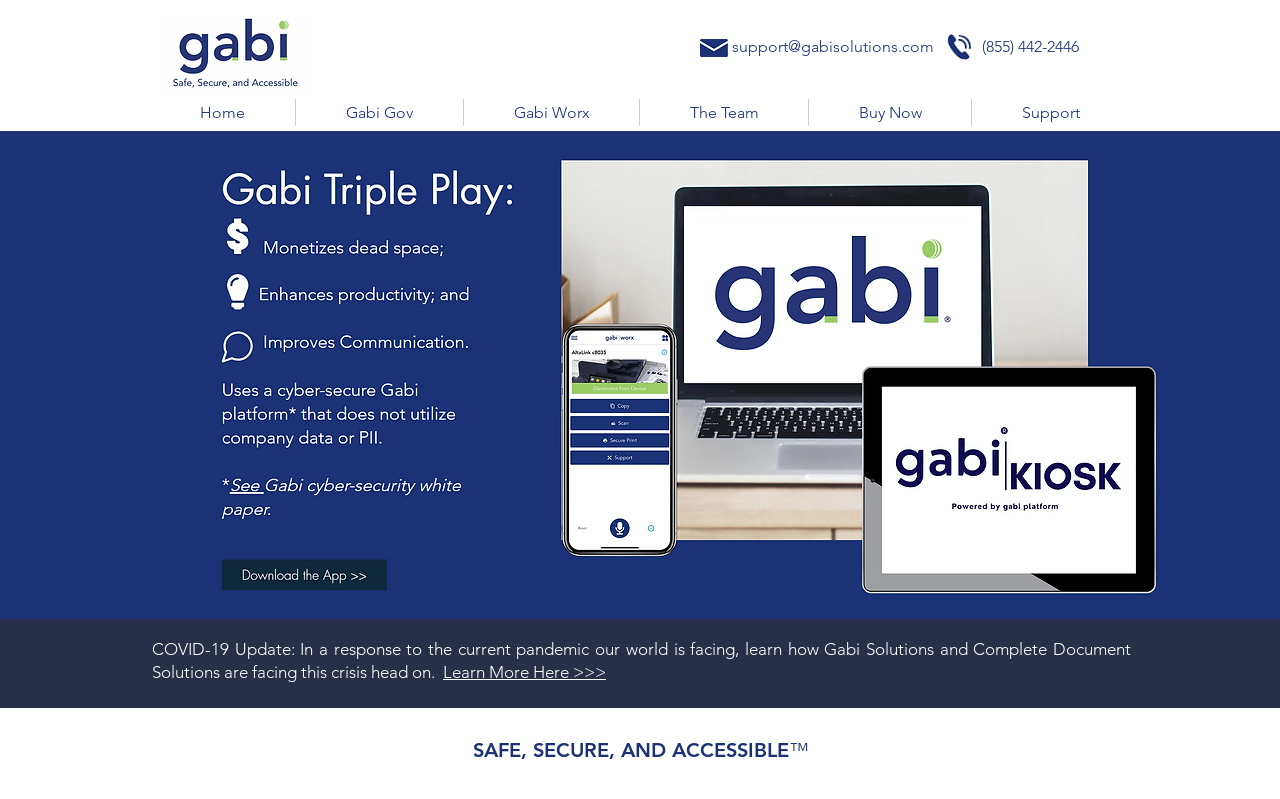Specify the bounding box coordinates for the region that must be clicked to perform the given instruction: "Call the phone number".

[0.767, 0.046, 0.864, 0.073]